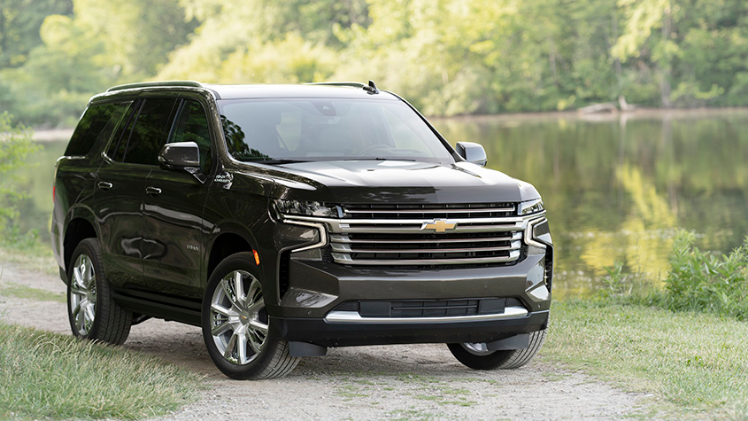Describe the scene depicted in the image with great detail.

The image captures a sleek and modern 2020 Chevrolet Tahoe, showcased in a natural outdoor setting beside a calm body of water. With its robust stance, the Tahoe features a bold front grille accented by an iconic Chevrolet emblem, emphasizing its confidence and presence on the road. The vehicle's polished exterior is complemented by shiny alloy wheels, reflecting the surrounding greenery. This all-new model promises a spacious cabin and advanced technologies, making it a favorite choice among full-size SUVs in America. The Tahoe's design not only prioritizes functionality and versatility but also enhances the overall driving experience, making it a standout option for those seeking both luxury and practicality in their vehicle.